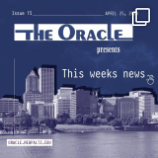Offer a detailed narrative of the scene depicted in the image.

The image showcases the cover of "The Oracle," capturing the essence of local journalism. It prominently features the title "THE ORACLE" in bold lettering, emphasizing its role as a key source of news. Below, the phrase "presents This week's news" invites readers to delve into the latest updates. The backdrop is a stylized depiction of a city skyline along the water, evoking a sense of community and connection. This particular issue is labeled as "Issue 15," date-stamped with "APRIL 25," providing a timely context for the news shared within.